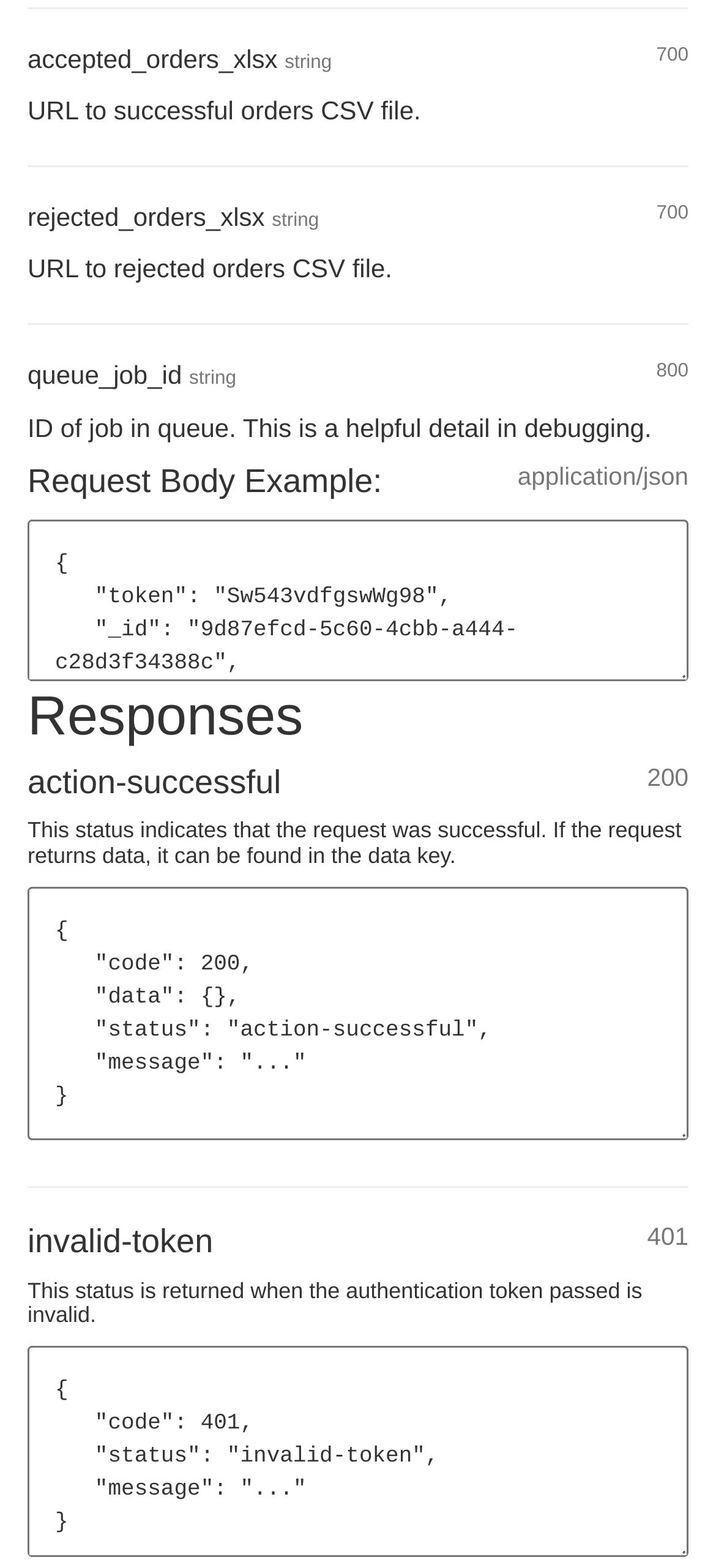What is the key for the data in a successful response?
Please interpret the details in the image and answer the question thoroughly.

In the section 'action-successful 200', the response format is shown, which includes a 'data' key. This suggests that the data in a successful response can be found in the 'data' key.